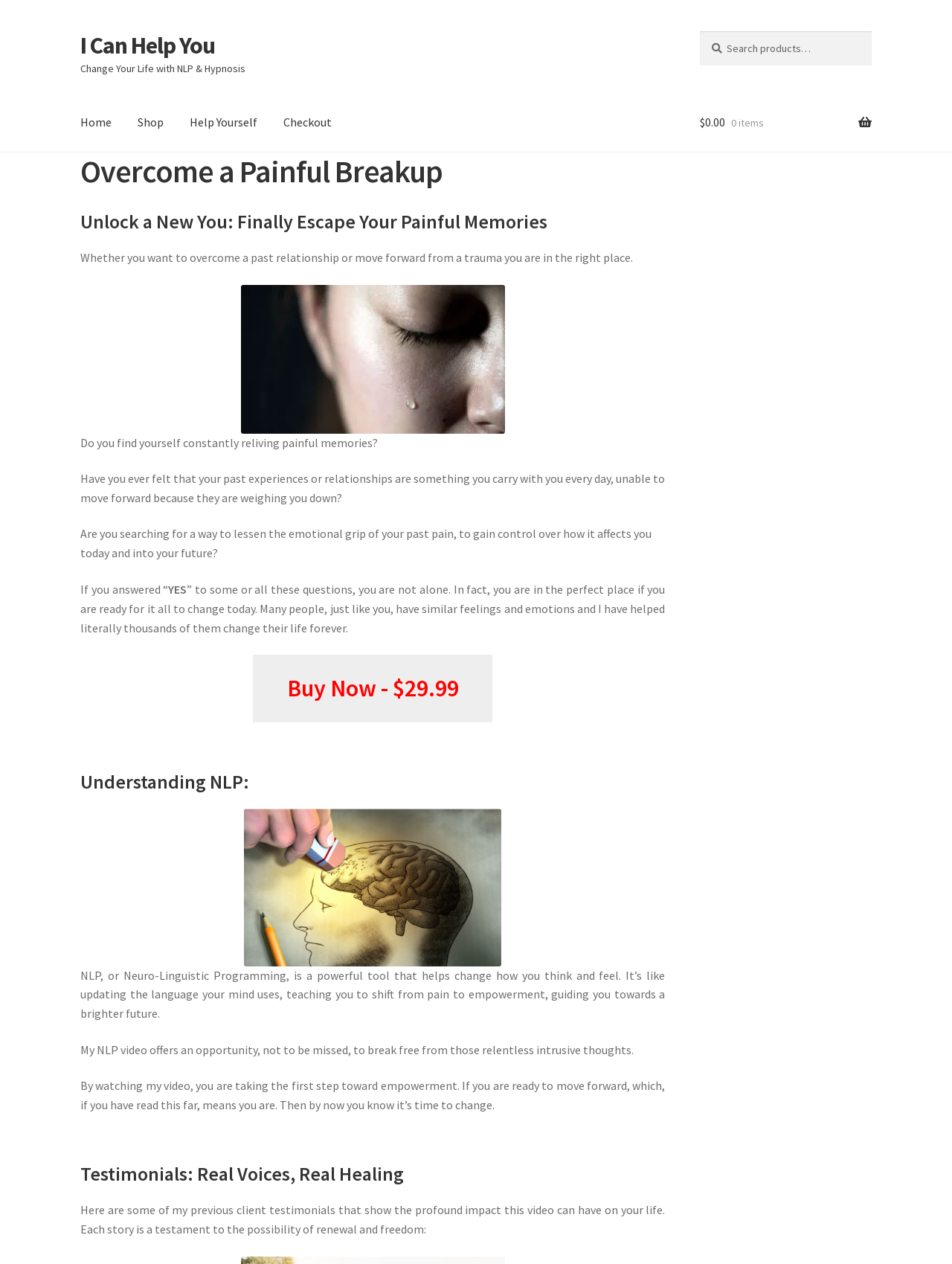Answer the question using only one word or a concise phrase: What is the author's claim about their previous clients?

They have helped thousands of people